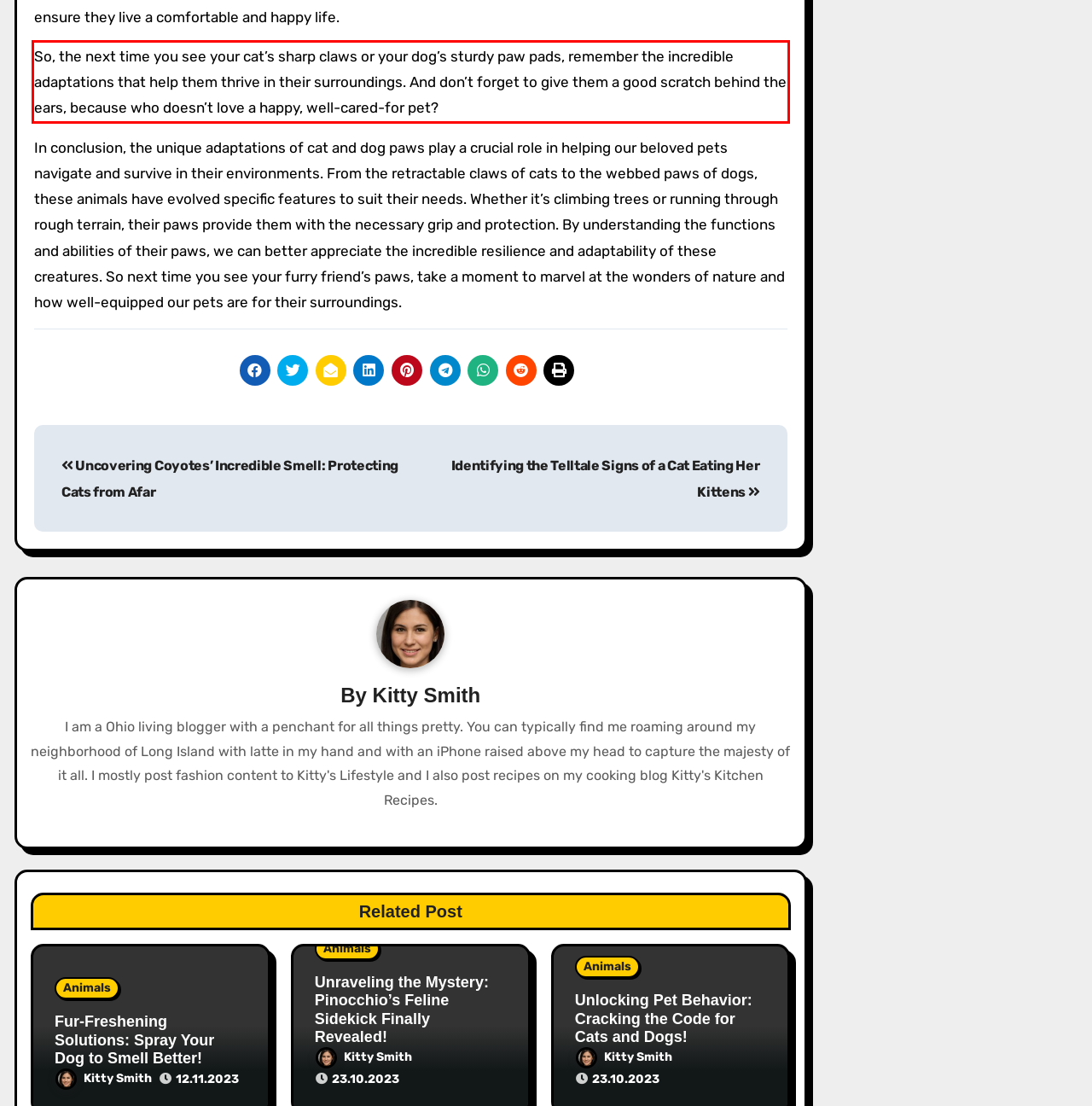There is a screenshot of a webpage with a red bounding box around a UI element. Please use OCR to extract the text within the red bounding box.

So, the next time you see your cat’s sharp claws or your dog’s sturdy paw pads, remember the incredible adaptations that help them thrive in their surroundings. And don’t forget to give them a good scratch behind the ears, because who doesn’t love a happy, well-cared-for pet?